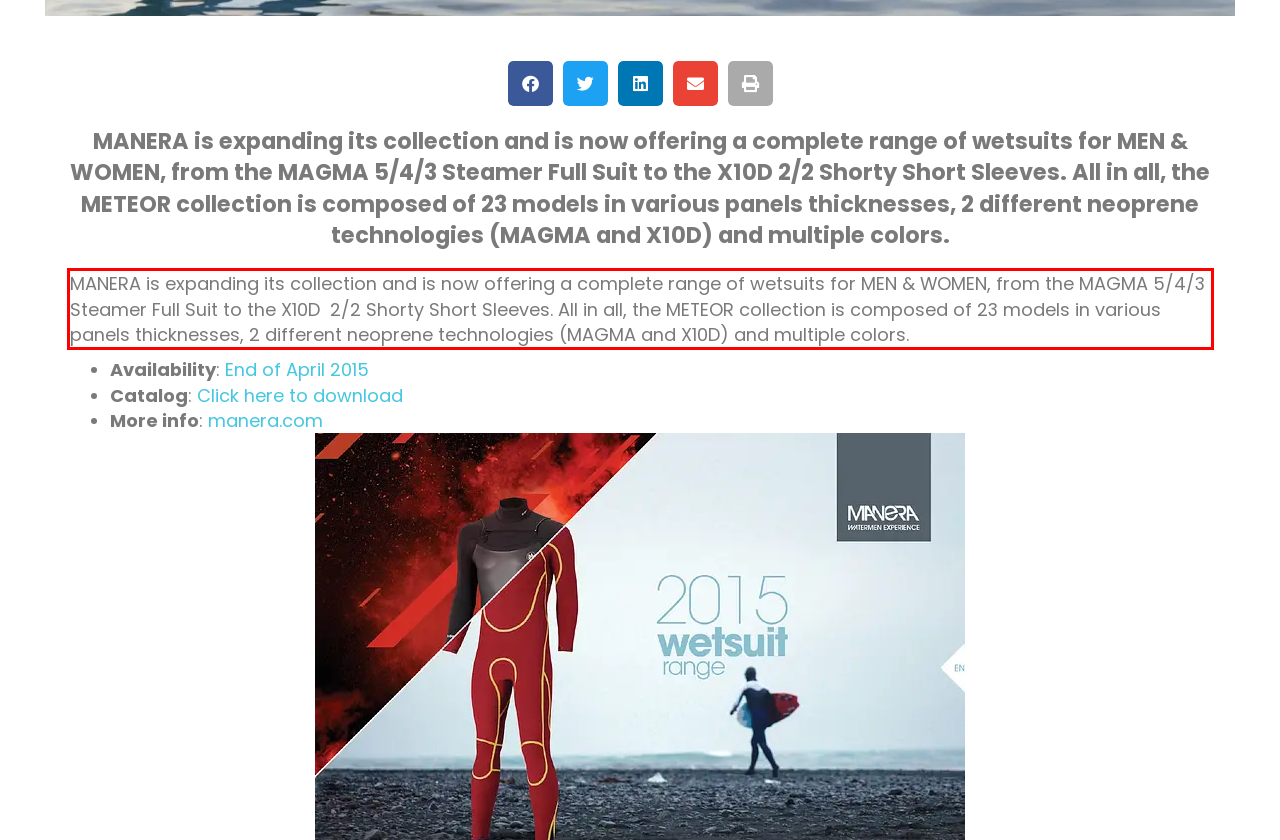Please recognize and transcribe the text located inside the red bounding box in the webpage image.

MANERA is expanding its collection and is now offering a complete range of wetsuits for MEN & WOMEN, from the MAGMA 5/4/3 Steamer Full Suit to the X10D 2/2 Shorty Short Sleeves. All in all, the METEOR collection is composed of 23 models in various panels thicknesses, 2 different neoprene technologies (MAGMA and X10D) and multiple colors.